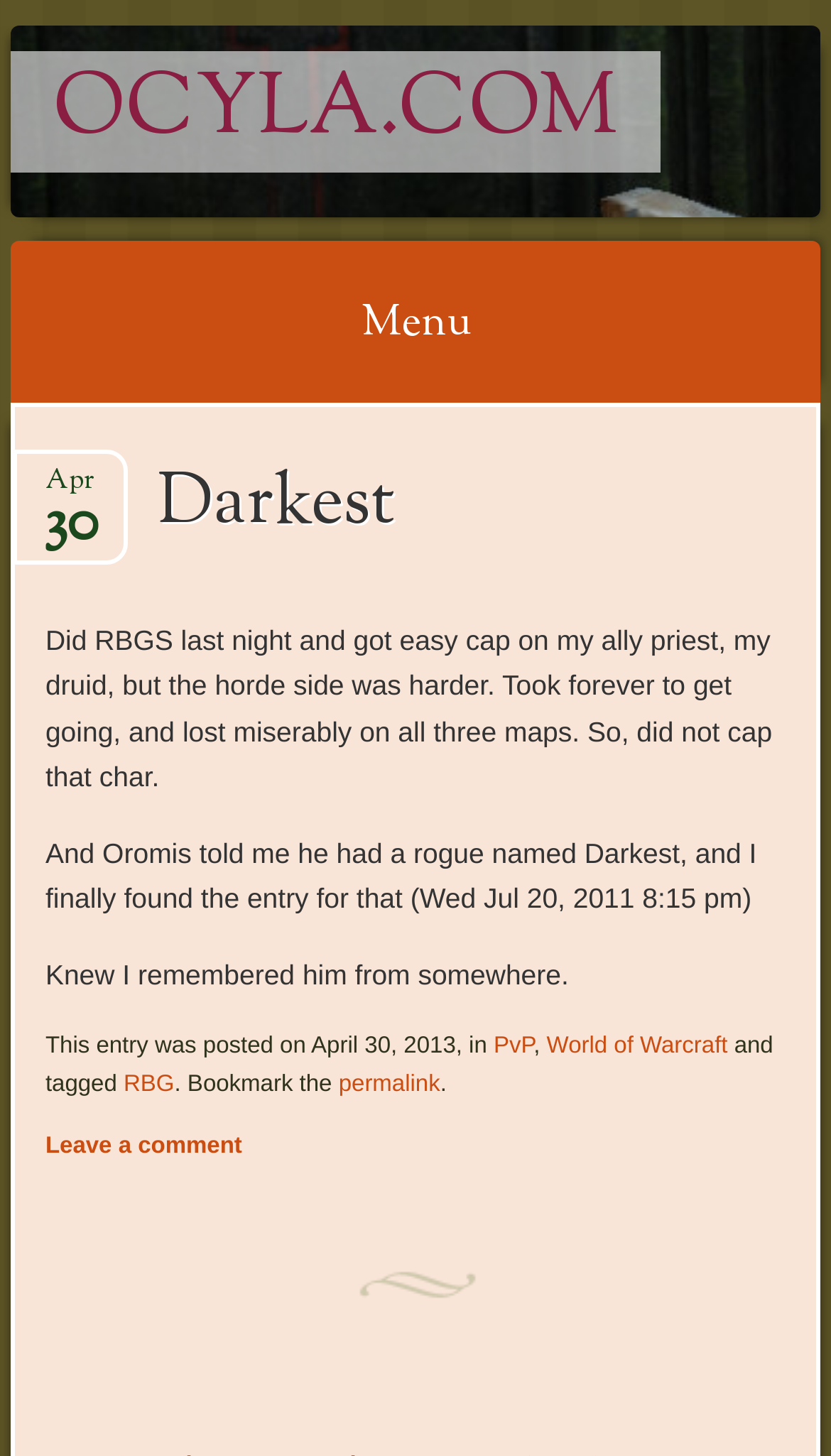Provide a brief response in the form of a single word or phrase:
What is the title of the article?

Darkest